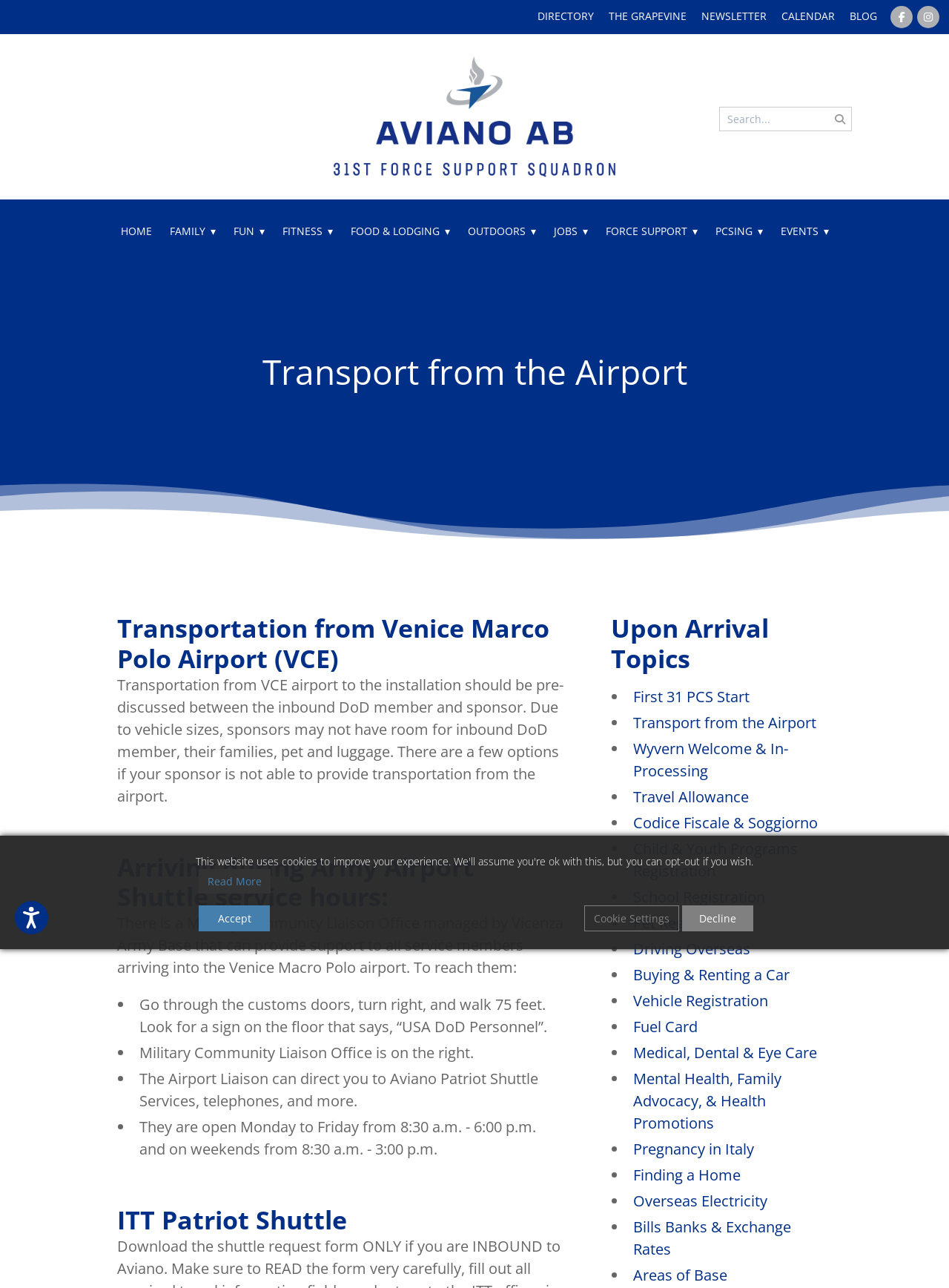Please identify the bounding box coordinates of the element I should click to complete this instruction: 'Learn about Transport from the Airport'. The coordinates should be given as four float numbers between 0 and 1, like this: [left, top, right, bottom].

[0.123, 0.269, 0.877, 0.309]